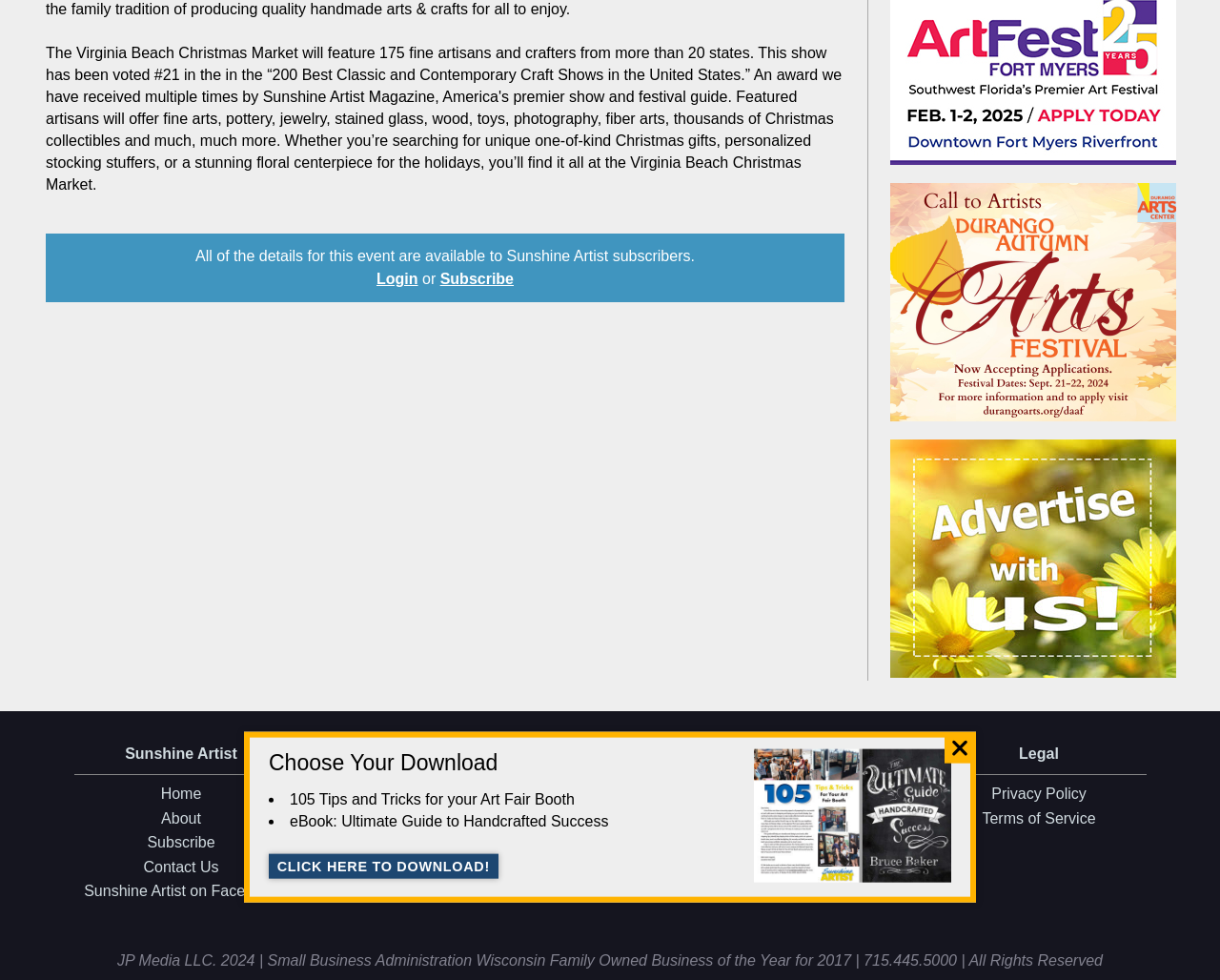Using the description: "Sunshine Artist on Facebook", identify the bounding box of the corresponding UI element in the screenshot.

[0.031, 0.897, 0.266, 0.922]